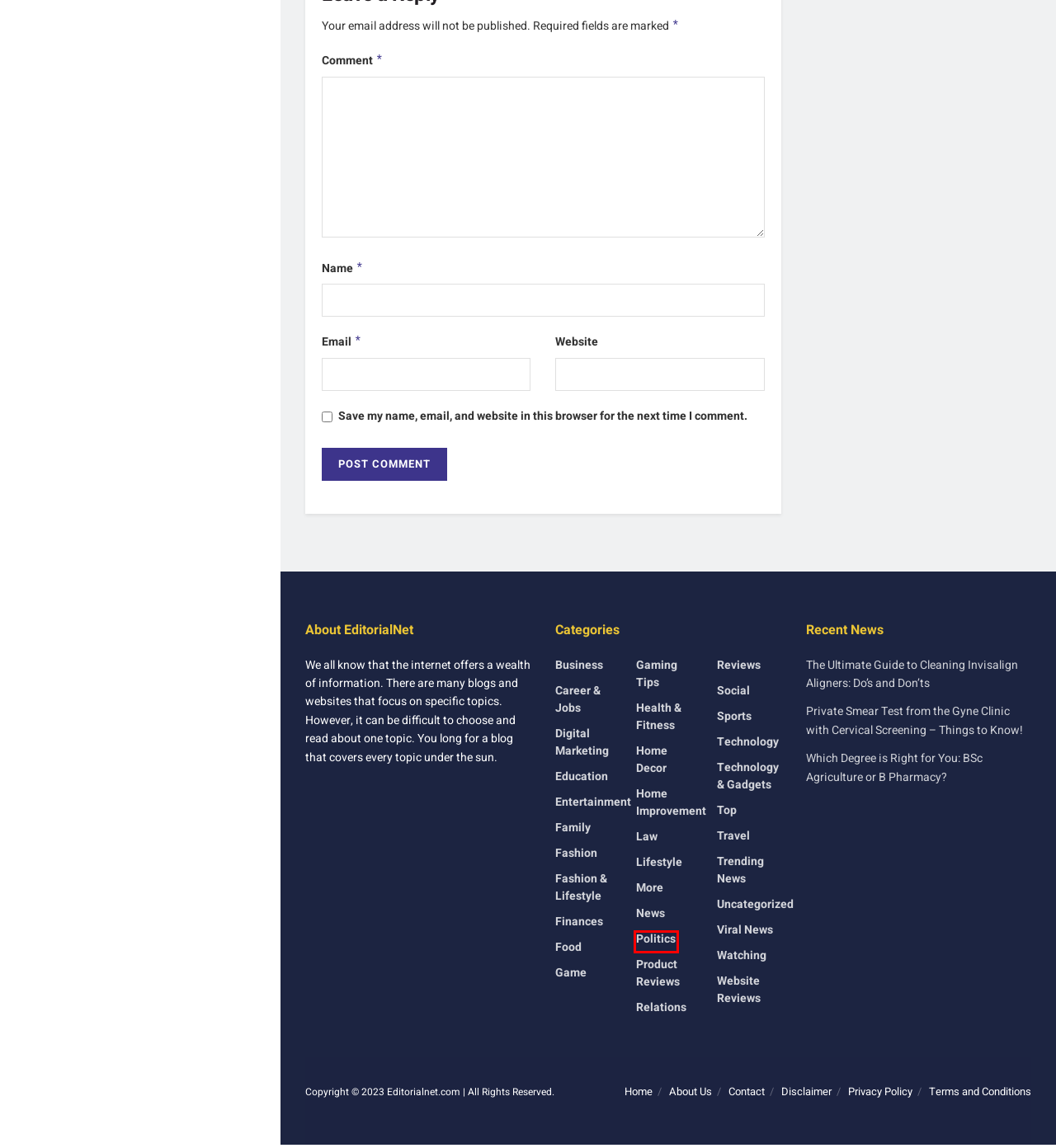You have been given a screenshot of a webpage, where a red bounding box surrounds a UI element. Identify the best matching webpage description for the page that loads after the element in the bounding box is clicked. Options include:
A. social Archives - EditorialNet
B. Home Decor Archives - EditorialNet
C. Home Improvement Archives - EditorialNet
D. Politics Archives - EditorialNet
E. Food Archives - EditorialNet
F. Digital Marketing Archives - EditorialNet
G. Law Archives - EditorialNet
H. Career & Jobs Archives - EditorialNet

D